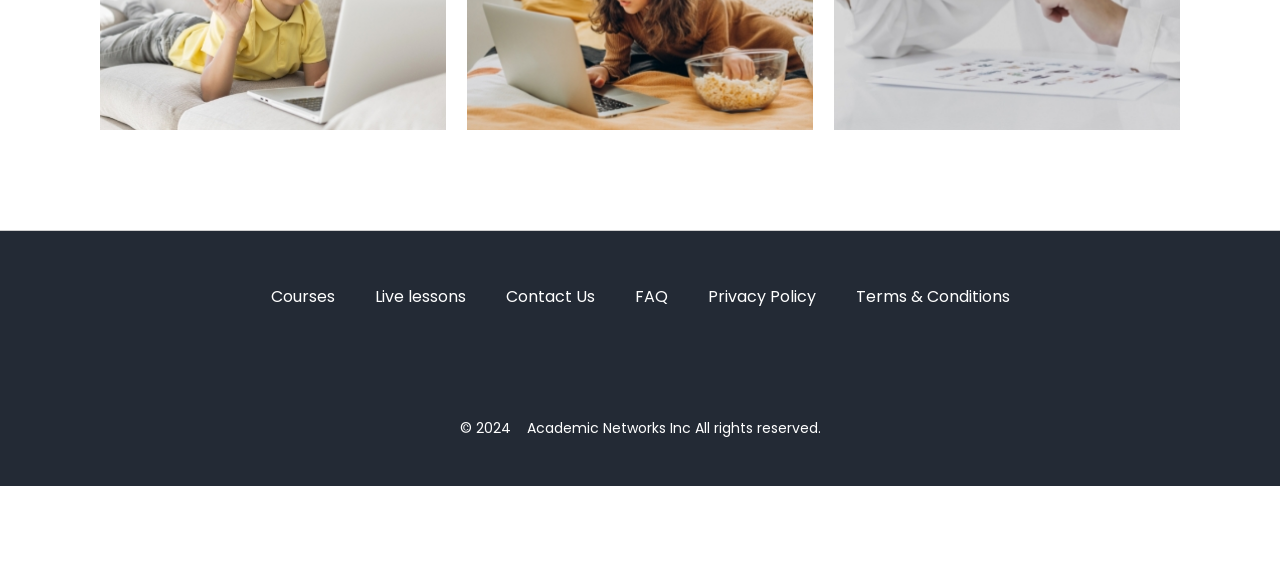Respond with a single word or phrase:
What is the company name mentioned at the bottom?

Academic Networks Inc